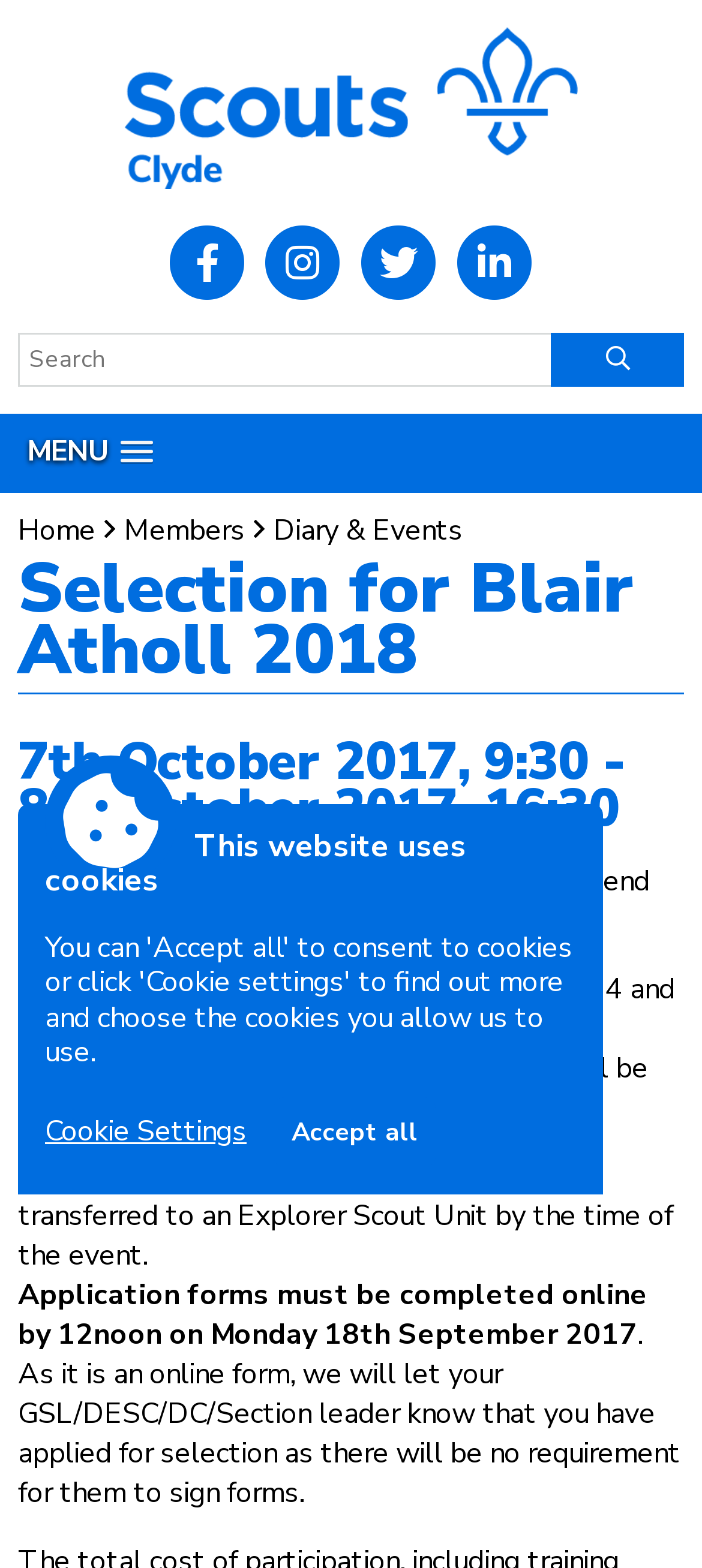What is the age range for applicants?
Refer to the image and provide a detailed answer to the question.

According to the webpage, Scouts or Explorer Scouts who are between 14 and 17 years of age on 16 July 2018 can apply for selection to attend the Blair Atholl Patrol Jamborette in 2018.